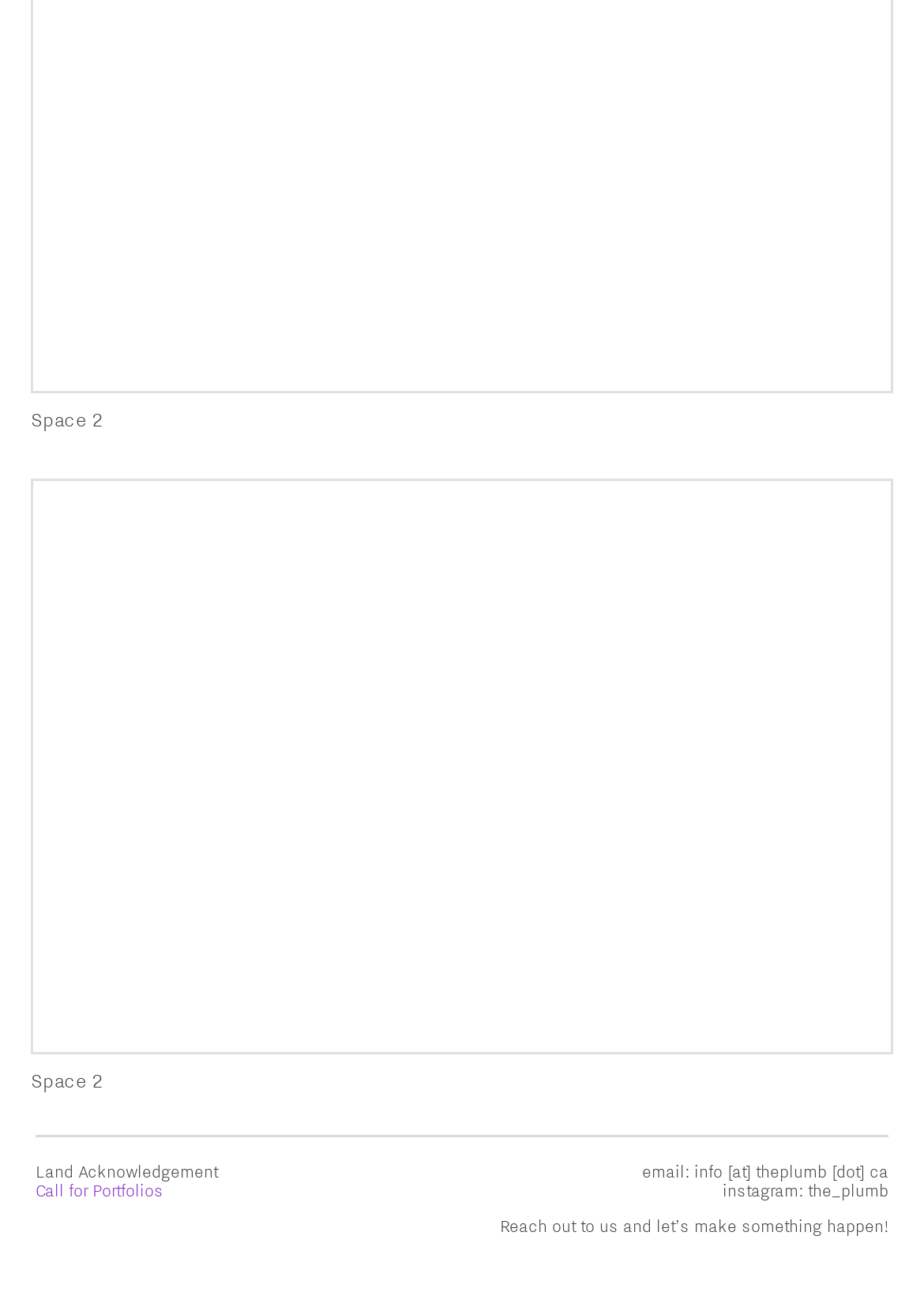Provide the bounding box coordinates for the UI element described in this sentence: "instagram: the_plumb". The coordinates should be four float values between 0 and 1, i.e., [left, top, right, bottom].

[0.782, 0.91, 0.961, 0.928]